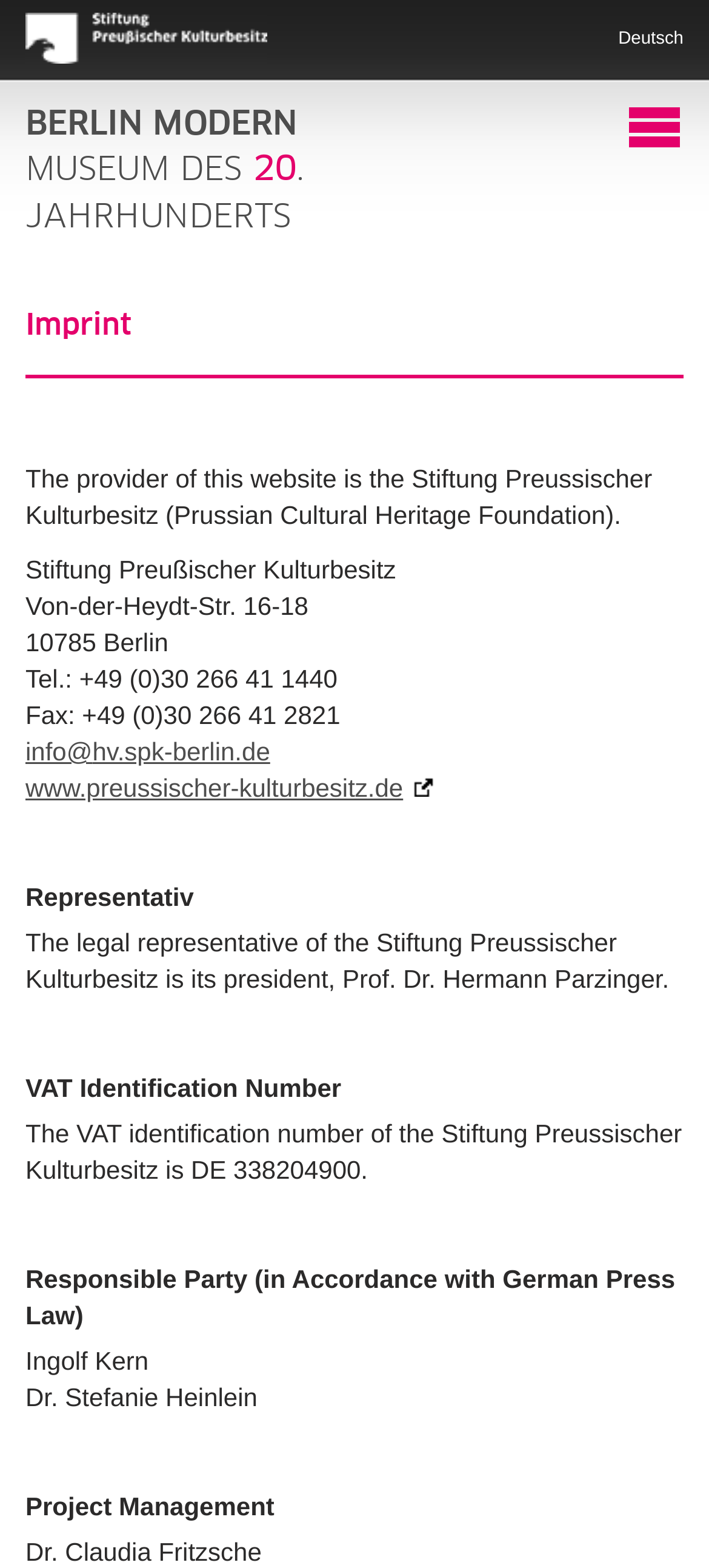Show the bounding box coordinates for the HTML element as described: "Deutsch".

[0.872, 0.017, 0.964, 0.034]